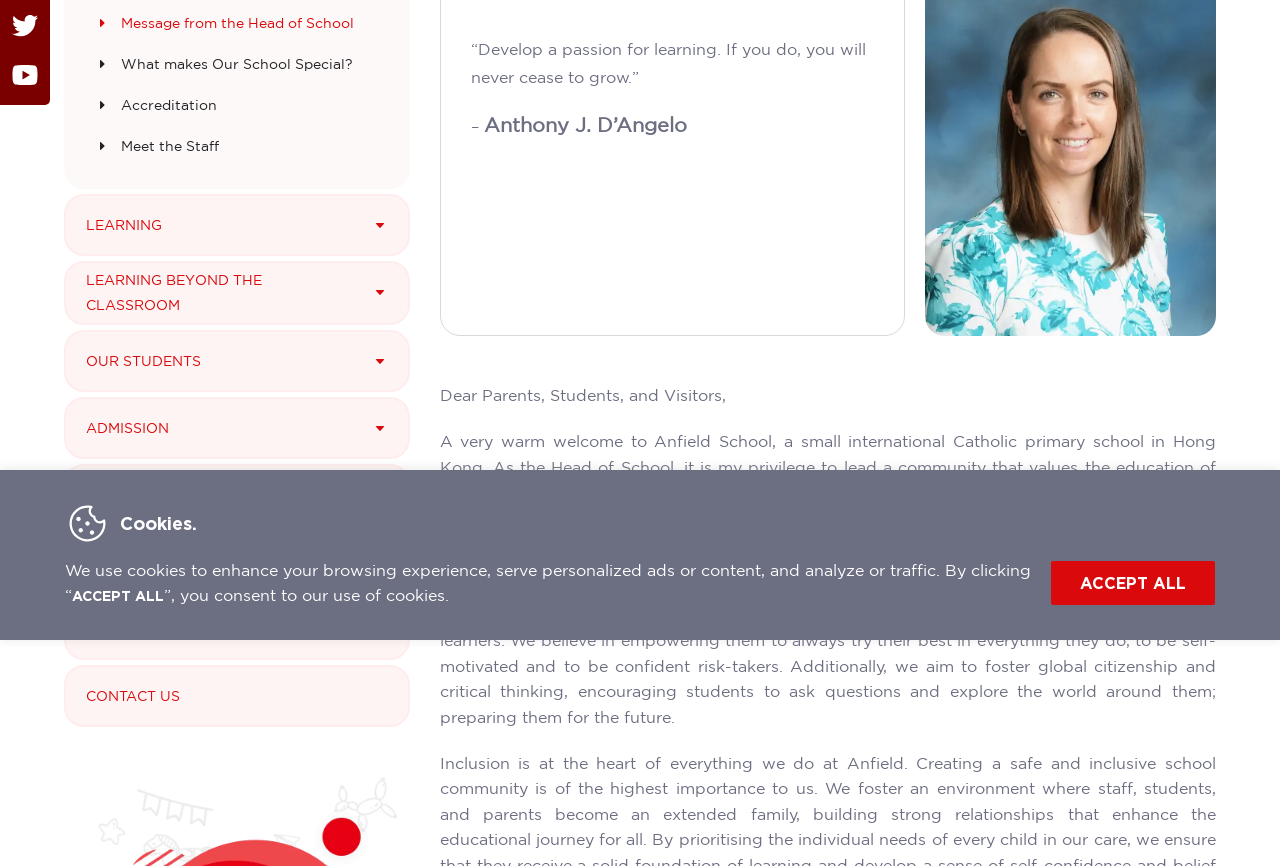Locate and provide the bounding box coordinates for the HTML element that matches this description: "Admission".

[0.05, 0.459, 0.32, 0.53]